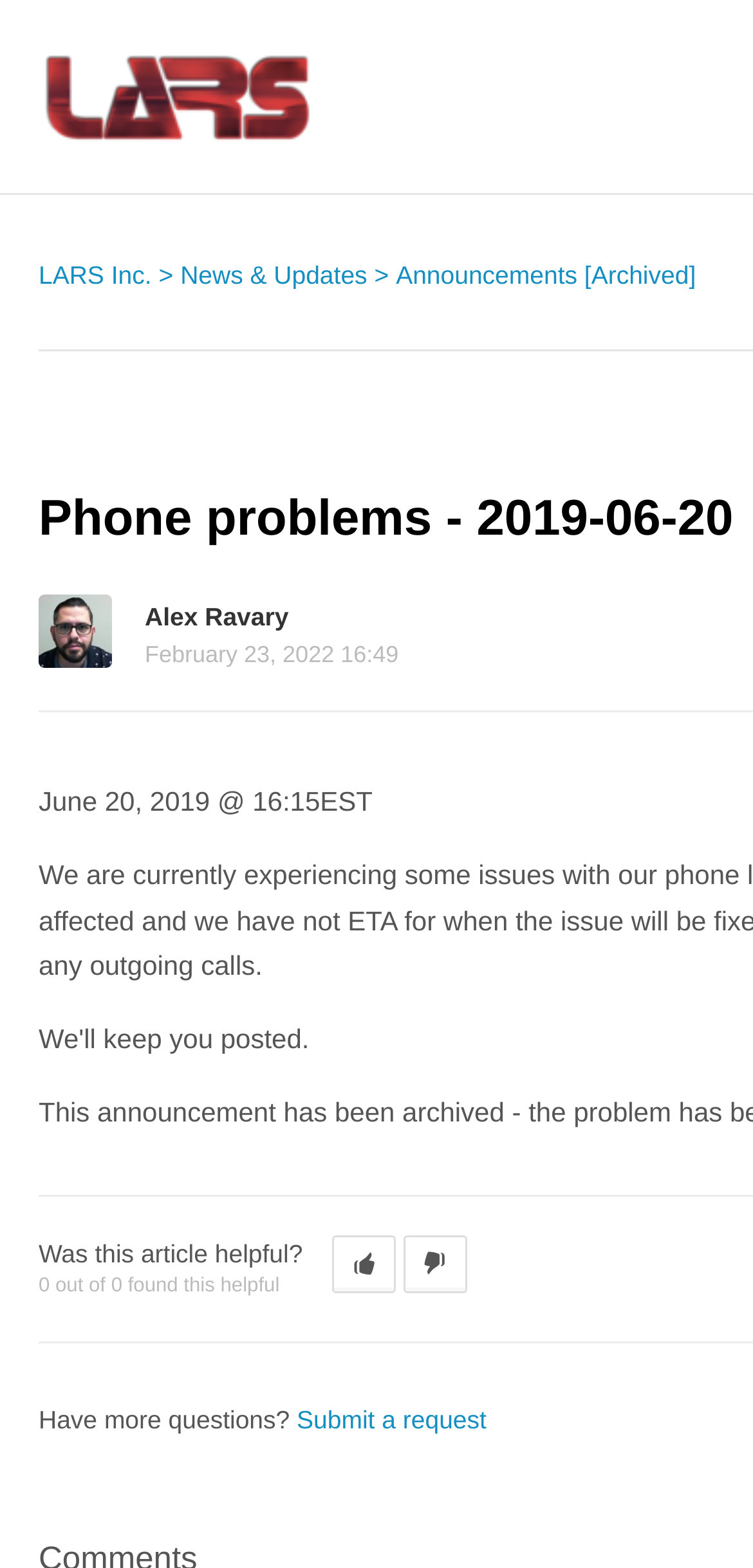What can you do if you have more questions?
Using the visual information, answer the question in a single word or phrase.

Submit a request